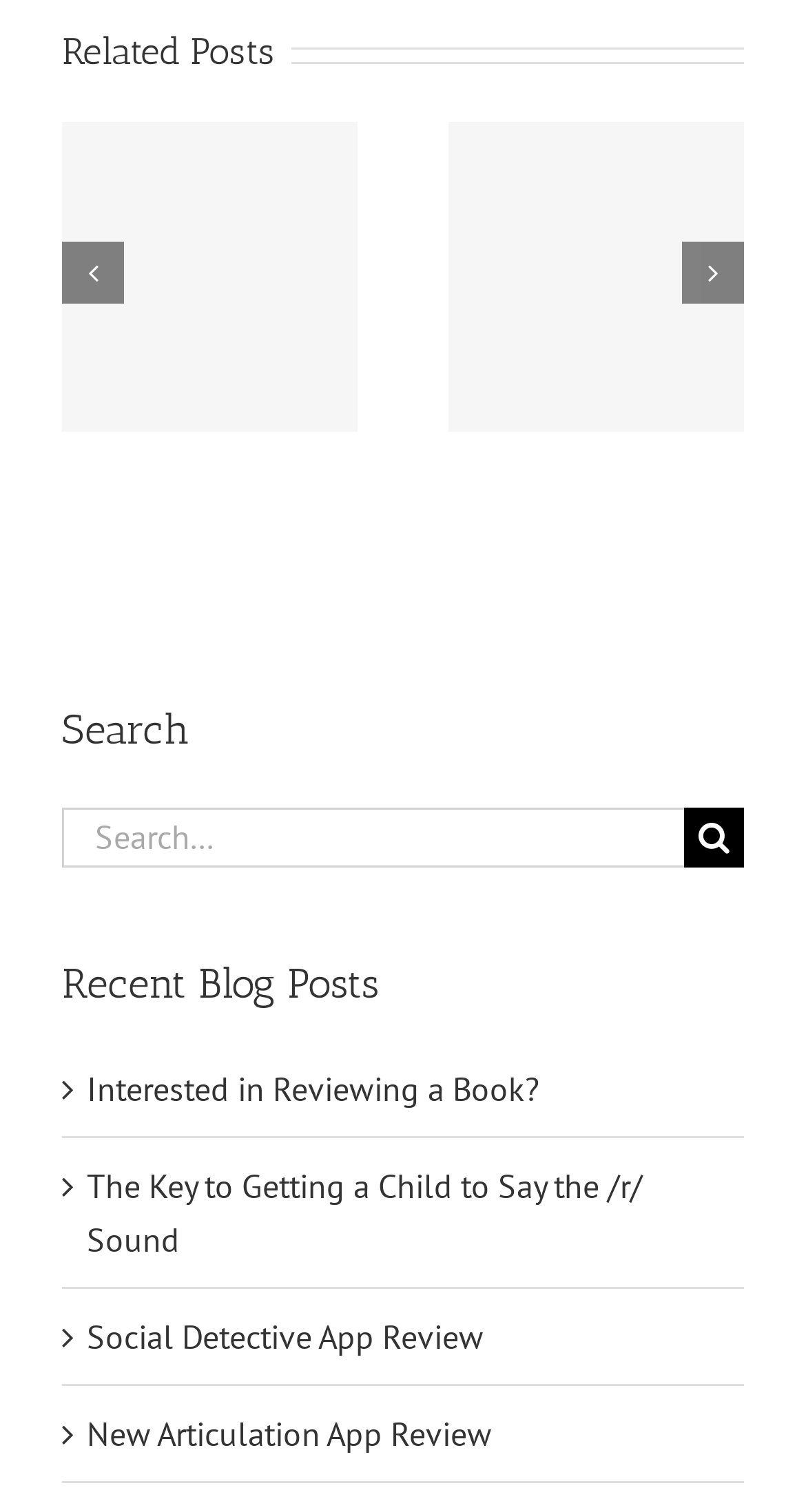Bounding box coordinates are specified in the format (top-left x, top-left y, bottom-right x, bottom-right y). All values are floating point numbers bounded between 0 and 1. Please provide the bounding box coordinate of the region this sentence describes: Interested in Reviewing a Book?

[0.108, 0.706, 0.669, 0.733]